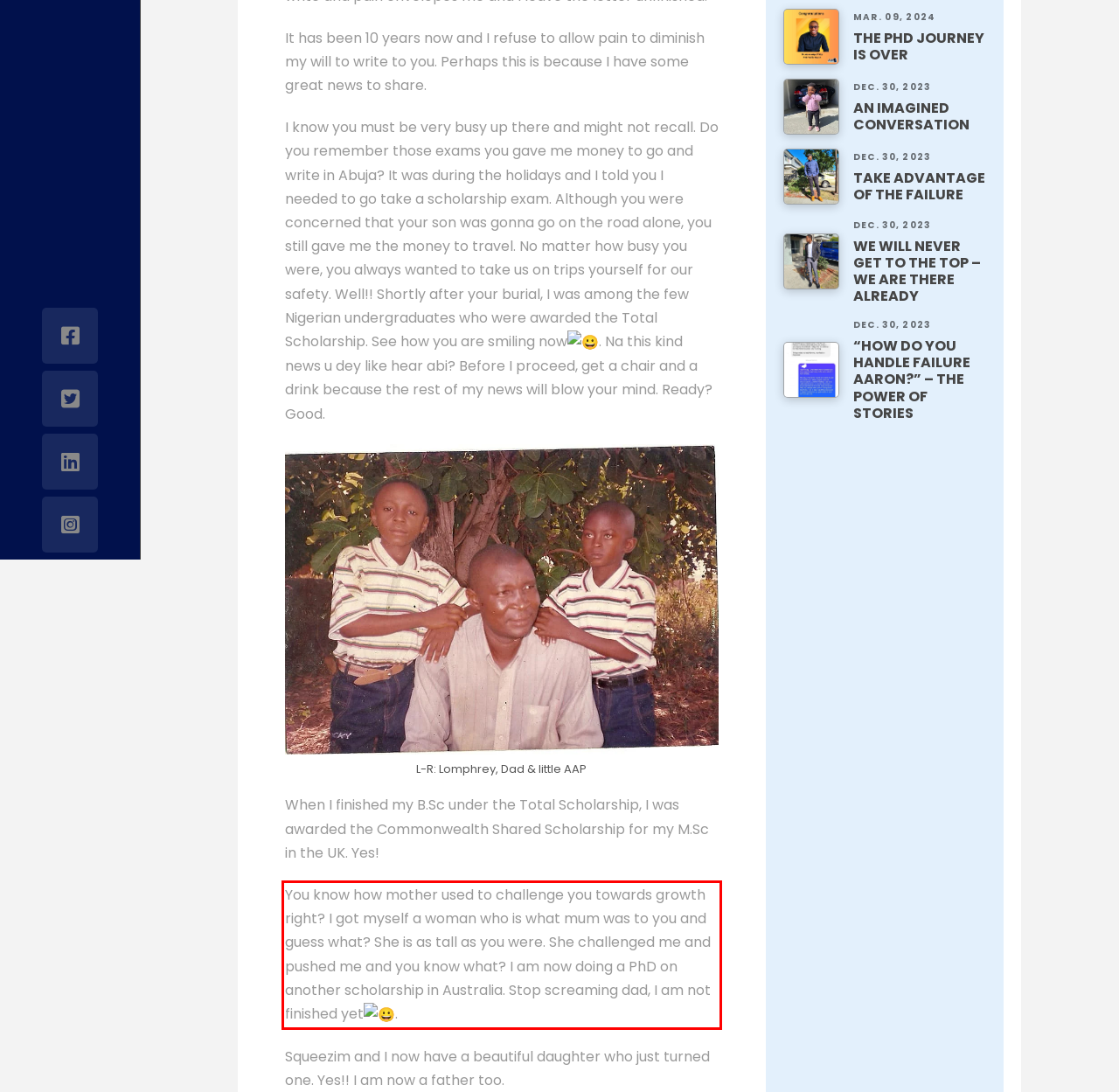Look at the provided screenshot of the webpage and perform OCR on the text within the red bounding box.

You know how mother used to challenge you towards growth right? I got myself a woman who is what mum was to you and guess what? She is as tall as you were. She challenged me and pushed me and you know what? I am now doing a PhD on another scholarship in Australia. Stop screaming dad, I am not finished yet.